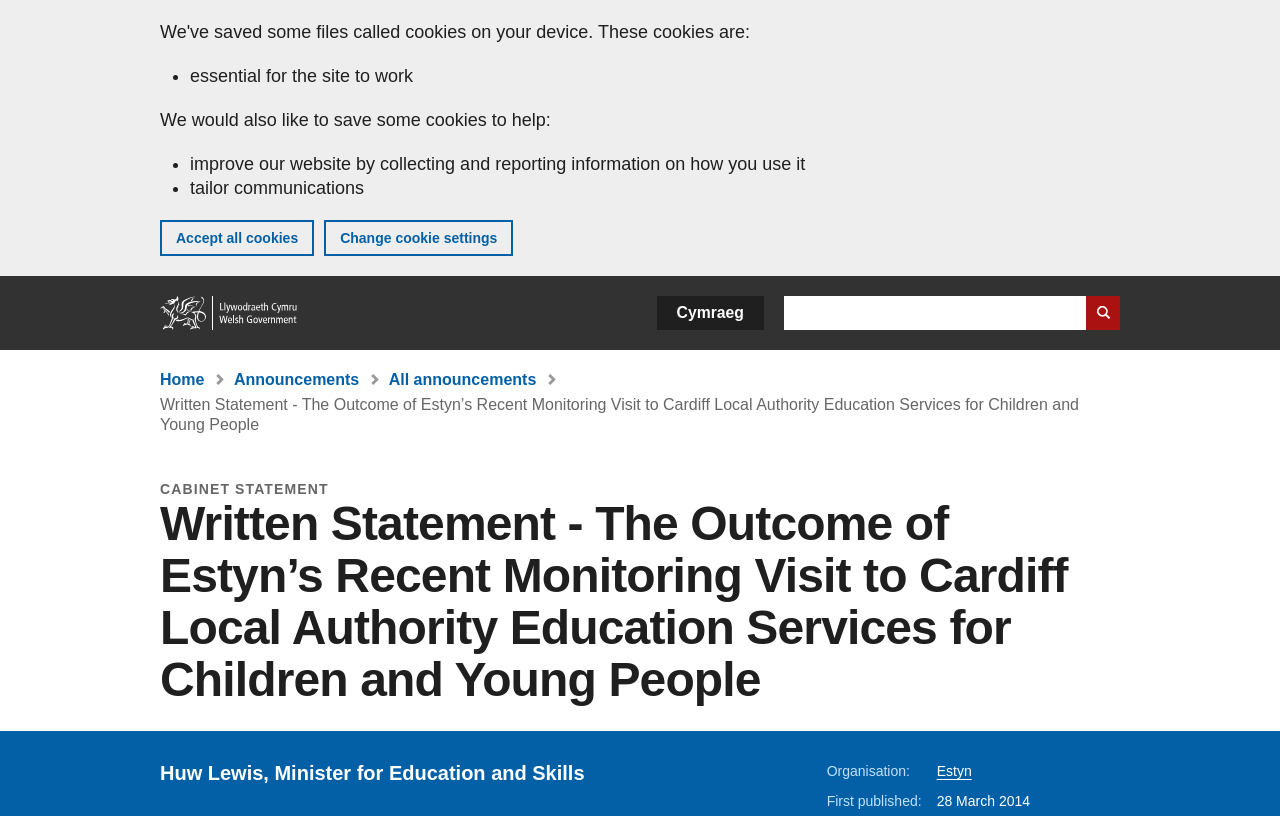Describe every aspect of the webpage comprehensively.

This webpage is about a written statement from Huw Lewis, Minister for Education and Skills, regarding the outcome of Estyn's recent monitoring visit to Cardiff Local Authority Education Services for Children and Young People. 

At the top of the page, there is a banner that informs users about cookies on the GOV.WALES website. This banner contains a list of three items, explaining the purposes of the cookies, including essential cookies for the site to work, improving the website, and tailoring communications. There are two buttons, "Accept all cookies" and "Change cookie settings", allowing users to manage their cookie preferences.

Below the banner, there are three main navigation elements: a "Skip to main content" link, a "Home" link, and a search bar with a "Search website" button. The search bar is located at the top right corner of the page. 

To the right of the search bar, there is a language navigation element with a "Cymraeg" button. 

Below these navigation elements, there is a breadcrumb navigation section that shows the user's current location on the website. This section contains links to "Home", "Announcements", "All announcements", and the current page, "Written Statement - The Outcome of Estyn’s Recent Monitoring Visit to Cardiff Local Authority Education Services for Children and Young People".

The main content of the page is divided into two sections. The top section contains a header with the title "CABINET STATEMENT" and a heading that repeats the title of the written statement. The bottom section contains the details of the written statement, including the author, Huw Lewis, Minister for Education and Skills, the organisation, Estyn, and the publication date, 28 March 2014.